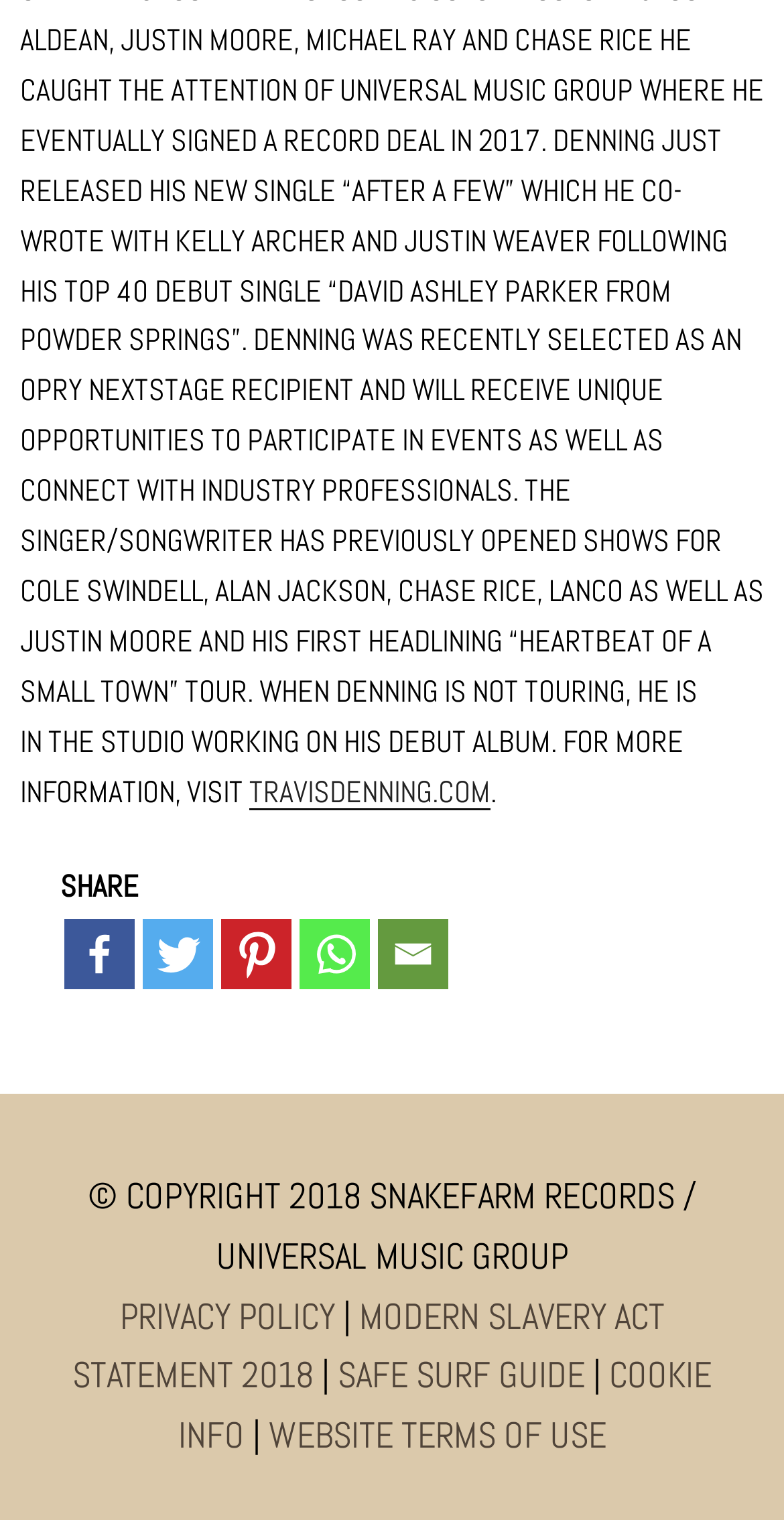Please locate the bounding box coordinates of the element that should be clicked to achieve the given instruction: "View privacy policy".

[0.153, 0.85, 0.427, 0.88]